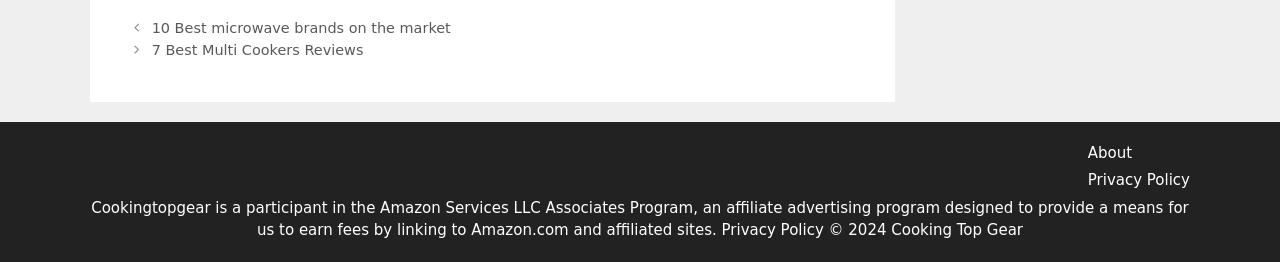What is the copyright year of this website?
Look at the screenshot and respond with one word or a short phrase.

2024